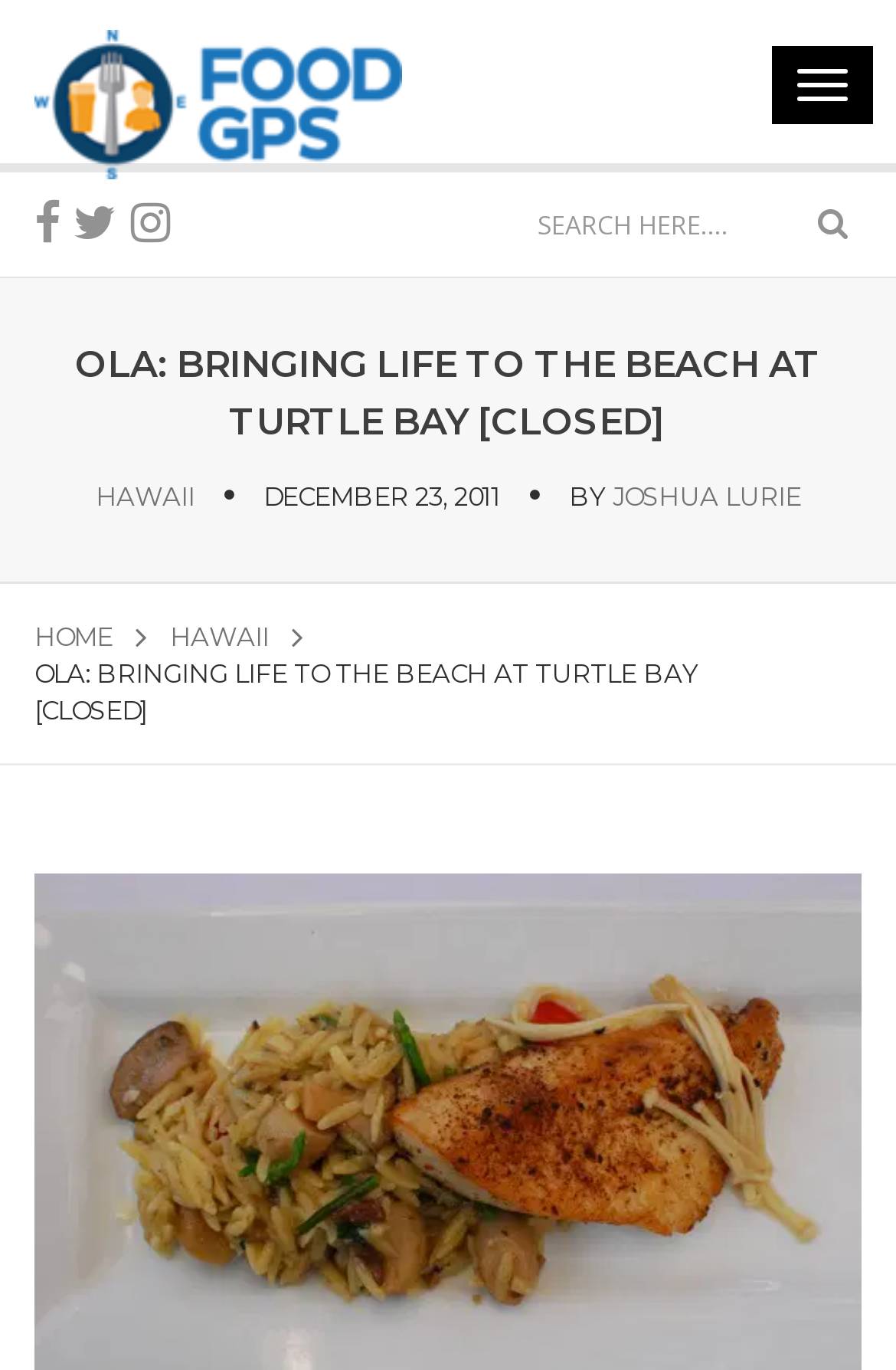What is the date mentioned on the webpage?
Look at the image and respond with a one-word or short-phrase answer.

DECEMBER 23, 2011